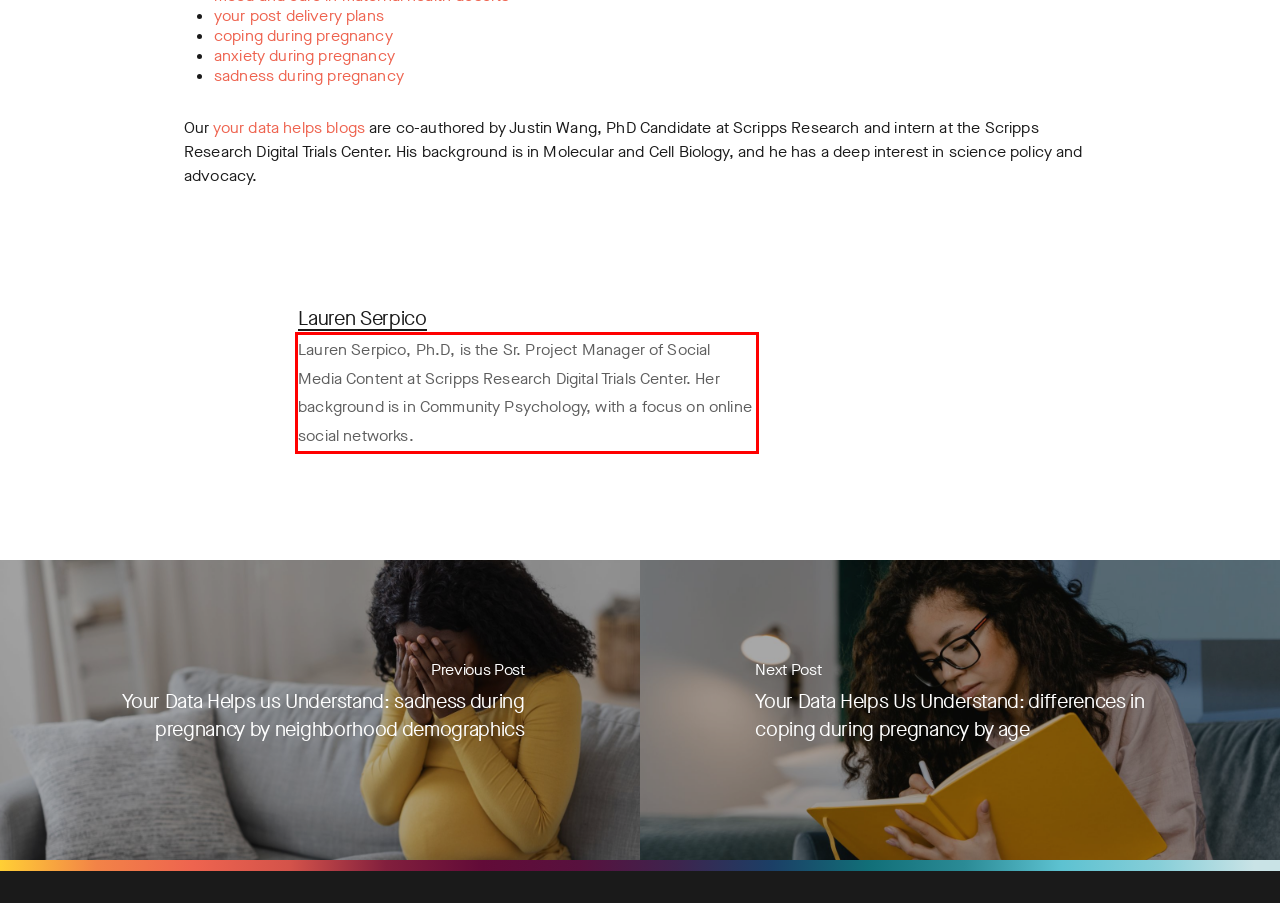Given a webpage screenshot, identify the text inside the red bounding box using OCR and extract it.

Lauren Serpico, Ph.D, is the Sr. Project Manager of Social Media Content at Scripps Research Digital Trials Center. Her background is in Community Psychology, with a focus on online social networks.